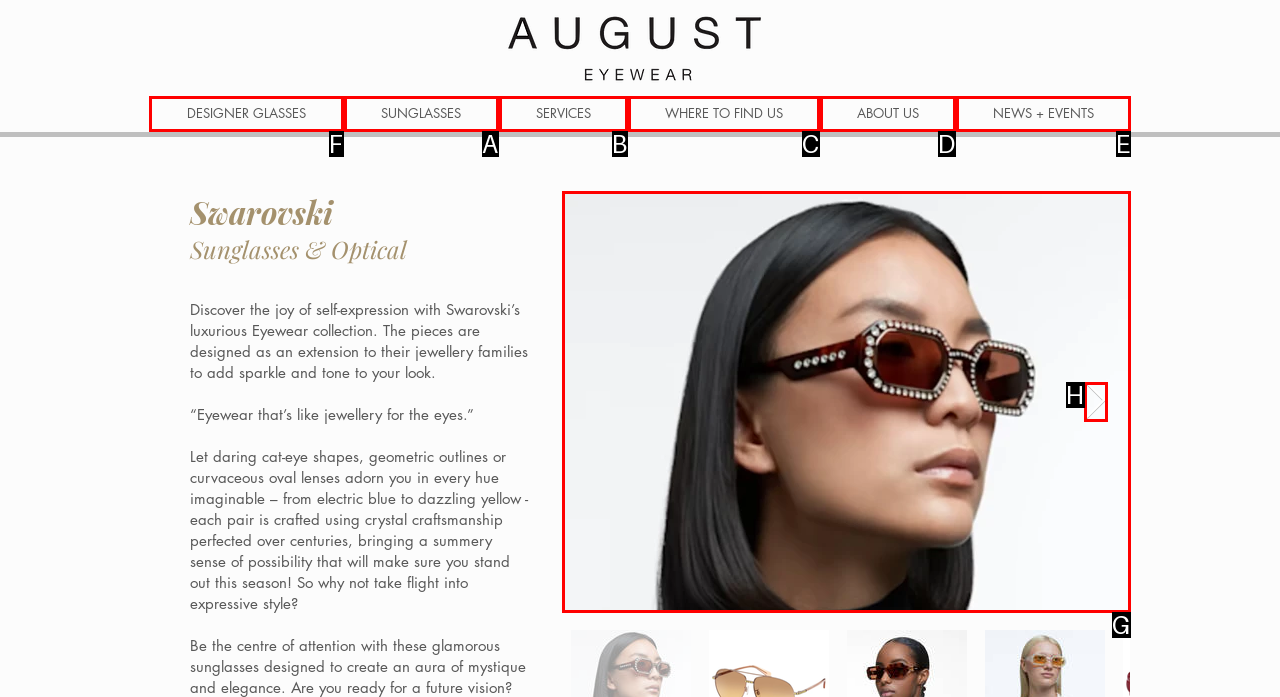Tell me the letter of the correct UI element to click for this instruction: Browse designer glasses. Answer with the letter only.

F